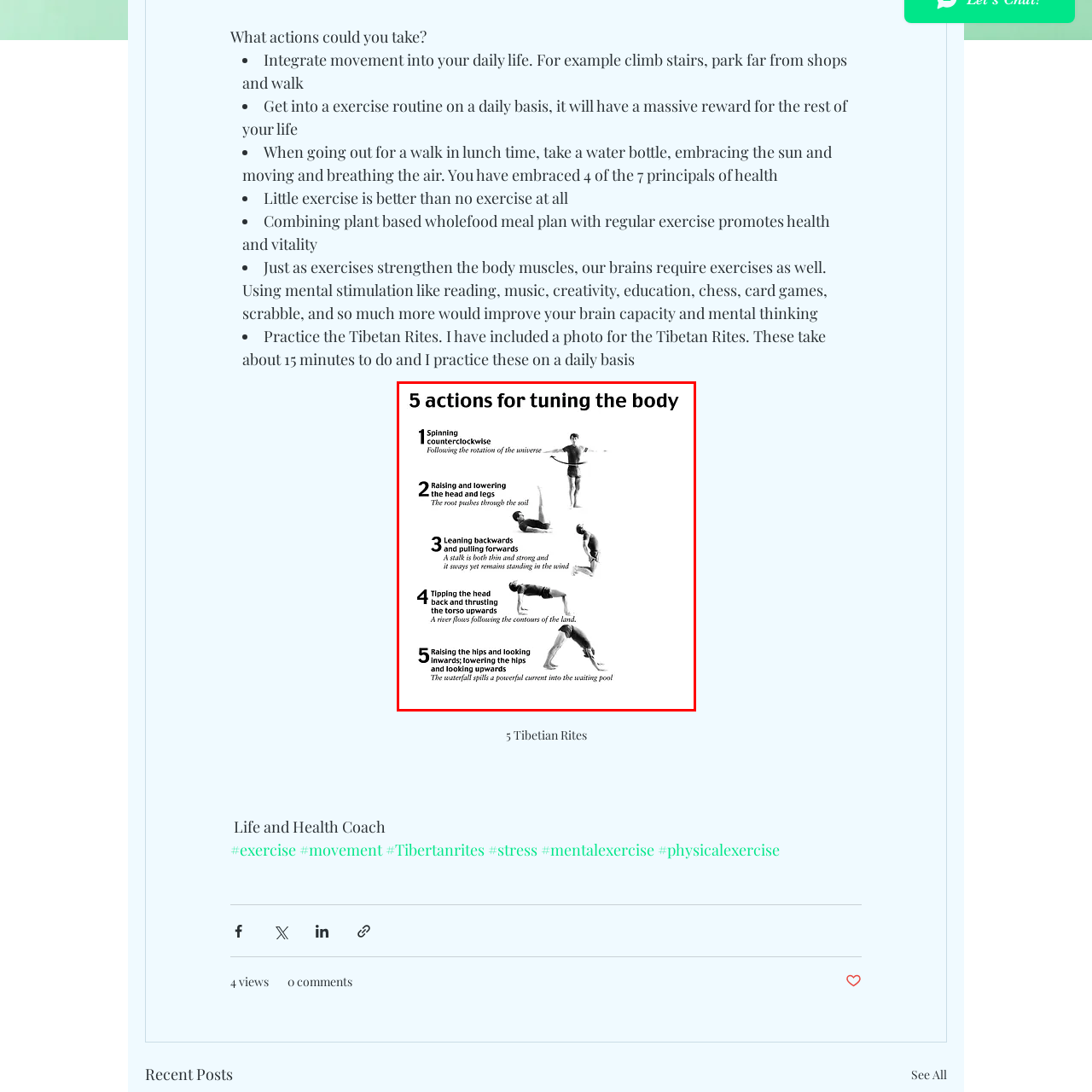Generate a detailed caption for the picture within the red-bordered area.

The image features a visual guide titled "5 actions for tuning the body." It illustrates five distinct movements designed to enhance physical and mental well-being. 

1. **Spinning Counterclockwise**: This action symbolizes following the rotation of the universe, promoting balance and flow.
   
2. **Reading and Lowering the Head and Legs**: Depicting a connection to the earth, this movement emphasizes grounding and stability.
   
3. **Leaning Backwards and Pulling Forwards**: Expressing resilience, this pose illustrates the duality of strength and adaptability.
   
4. **Tipping the Head Back and Thrusting the Torso Upwards**: This action represents upward energy and growth, akin to a river flowing towards its source.
   
5. **Raising the Hips and Looking Inwards; Lowering the Hips and Looking Upwards**: A dual movement connecting introspection and outward observation, likened to a waterfall's powerful current spilling into a pool.

Overall, these actions are depicted with clarity, making it easy to follow along and apply them in a daily routine focused on health and vitality.